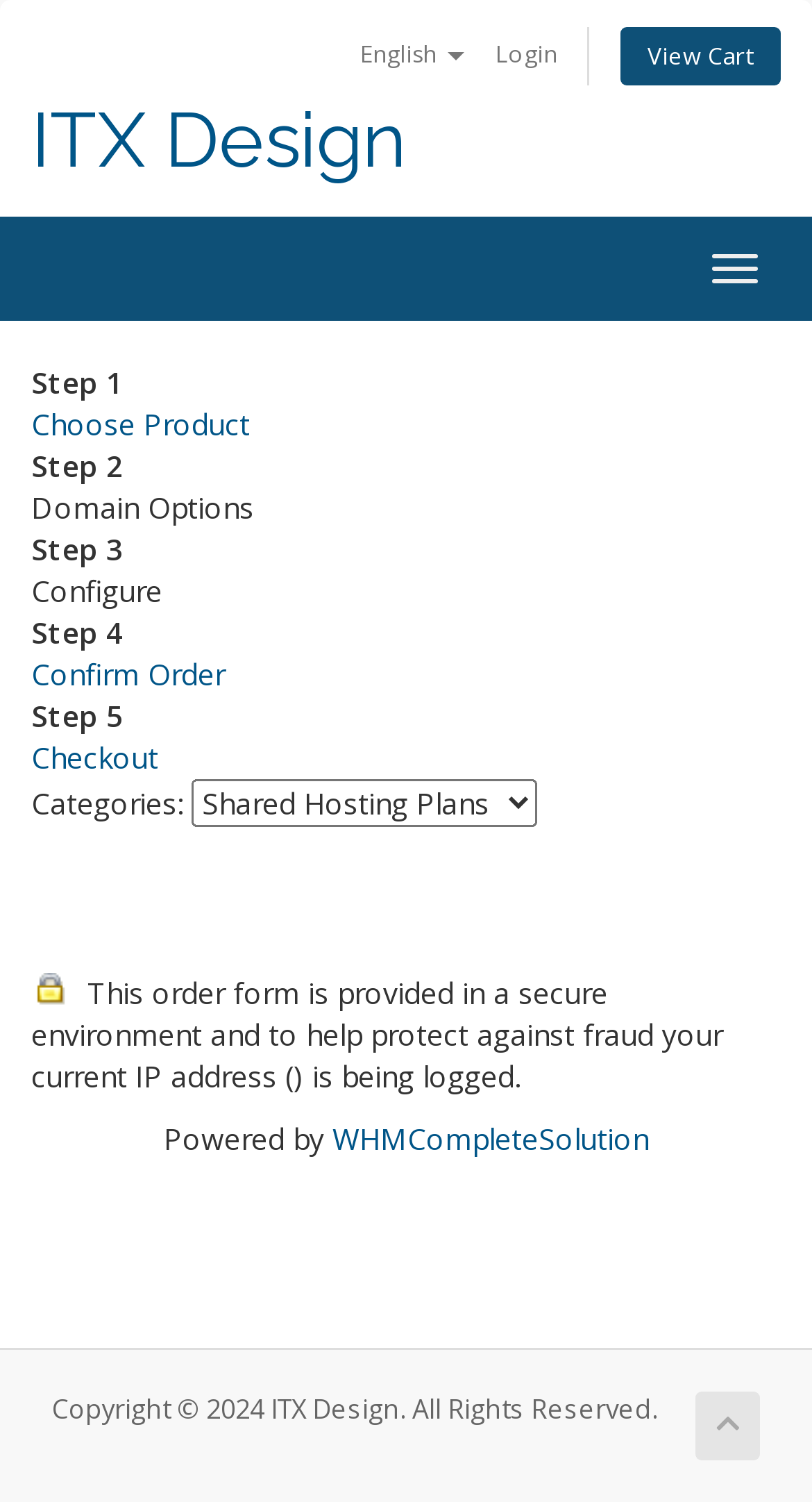Provide a comprehensive caption for the webpage.

The webpage is a shopping cart page from ITX Design. At the top left, there is a link to the ITX Design website. Next to it, there are three links: "English", "Login", and "View Cart", which are aligned horizontally. 

Below these links, there is a button labeled "Toggle navigation" at the top right corner. 

The main content of the page is divided into five steps, each with a static text label ("Step 1" to "Step 5") and a corresponding action link or text. These steps are arranged vertically from top to bottom, starting from the top left of the page. 

The first step is "Choose Product", followed by "Domain Options", then "Configure", "Confirm Order", and finally "Checkout". 

To the right of the steps, there is a section labeled "Categories:" with a combobox below it. 

At the bottom left of the page, there is an image of a secure transaction logo, accompanied by a text explaining that the order form is provided in a secure environment and that the user's IP address is being logged. 

At the bottom center of the page, there is a text "Powered by" followed by a link to WHMCompleteSolution. 

At the bottom right corner, there is a link with a font awesome icon, and below it, a copyright notice stating "Copyright © 2024 ITX Design. All Rights Reserved."